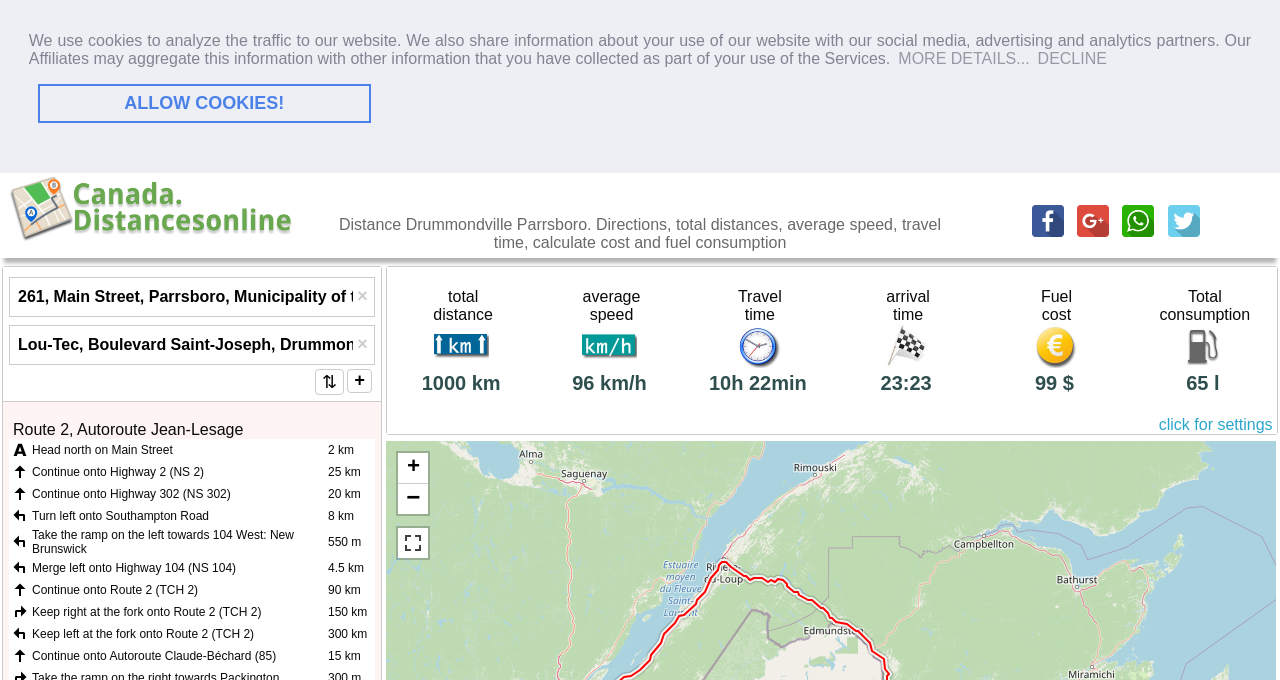What is the total distance between Drummondville and Parrsboro? Please answer the question using a single word or phrase based on the image.

1000 km